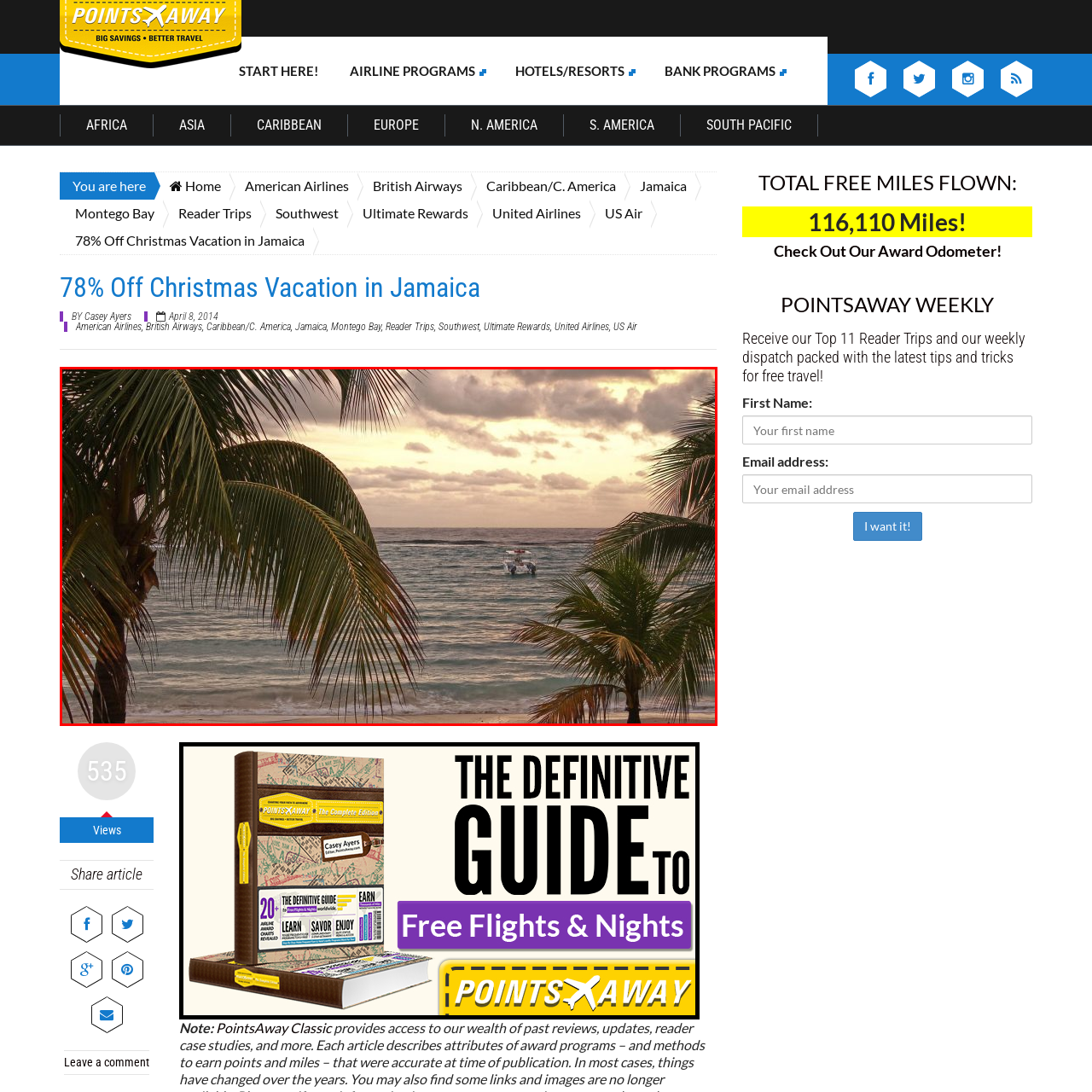Please review the image enclosed by the red bounding box and give a detailed answer to the following question, utilizing the information from the visual: What is the color of the water?

The caption describes the water as 'calm, azure waters of the Caribbean', indicating that the color of the water is azure.